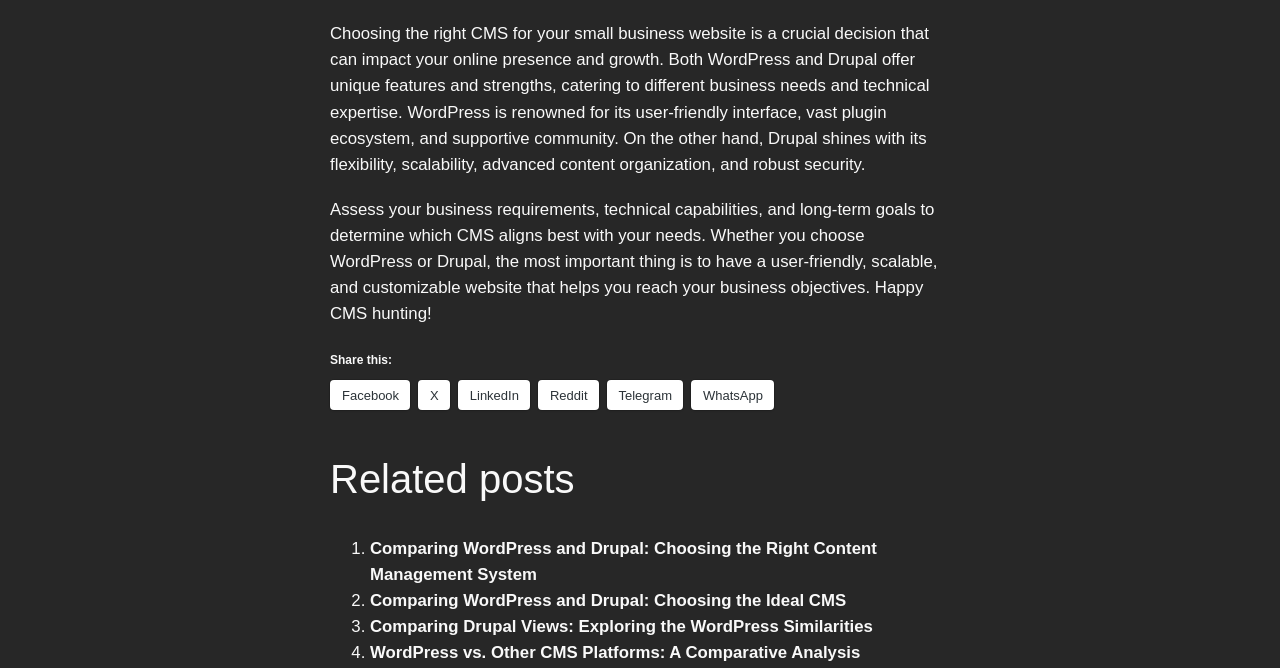Please determine the bounding box coordinates of the element's region to click for the following instruction: "Share on Facebook".

[0.258, 0.568, 0.32, 0.613]